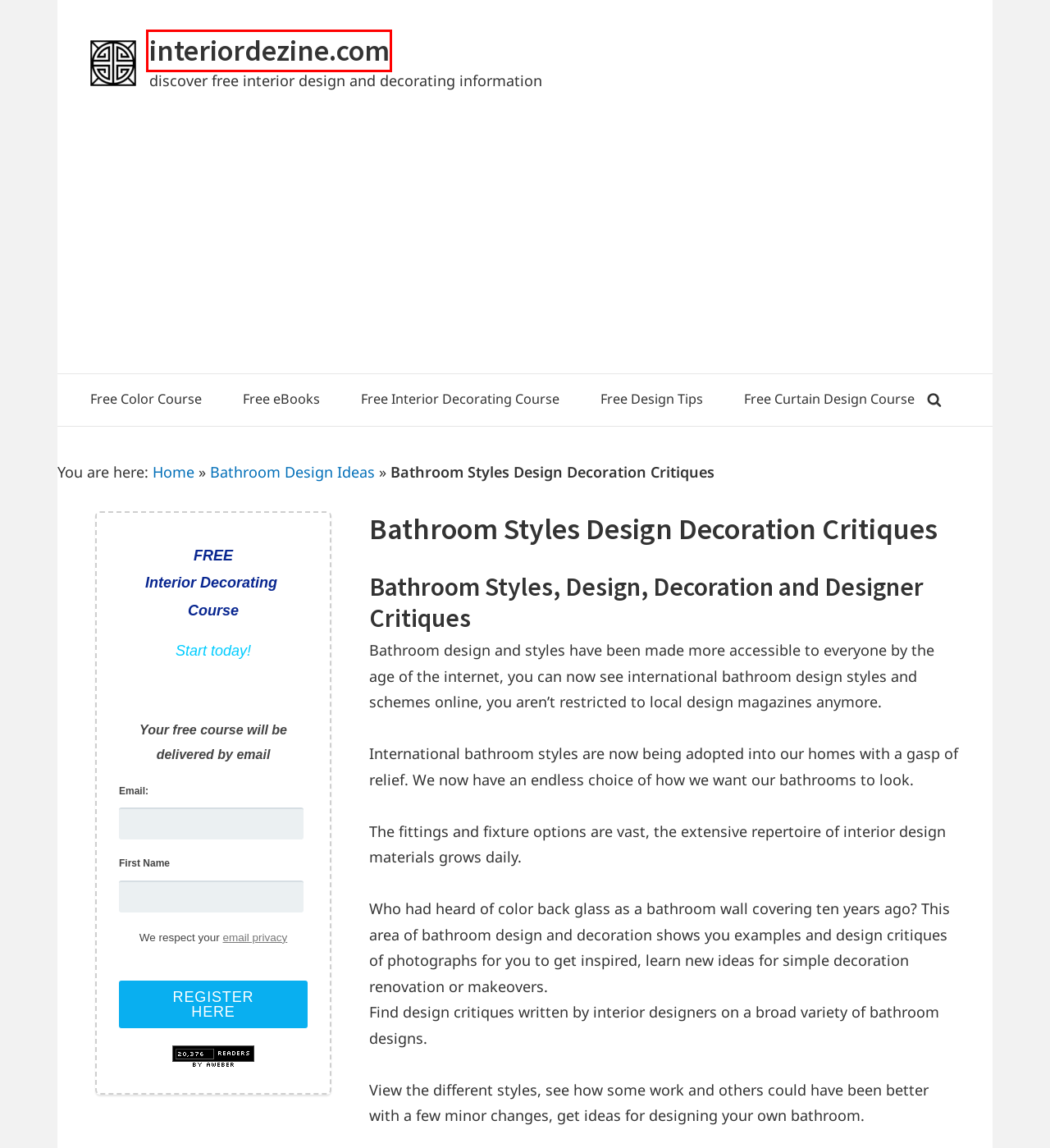Given a screenshot of a webpage with a red bounding box highlighting a UI element, choose the description that best corresponds to the new webpage after clicking the element within the red bounding box. Here are your options:
A. Permission Pledge
B. Free Interior Design Courses, Color, Curtains, Decorating, Styles
C. Free interior decorating course, discover how to create beautiful interiors
D. Find Bathroom Ideas, Bathroom Design Inspiration, Fittings, Fixtures, Color
E. Free Curtain Design Course - Learn about Drapery, Blinds, Design
F. Choose color like a professional interior designer free color course
G. Free interior decorating tips, free design tips of the day
H. Free Downloads - Interior Design ebooks on Home Decorating

B